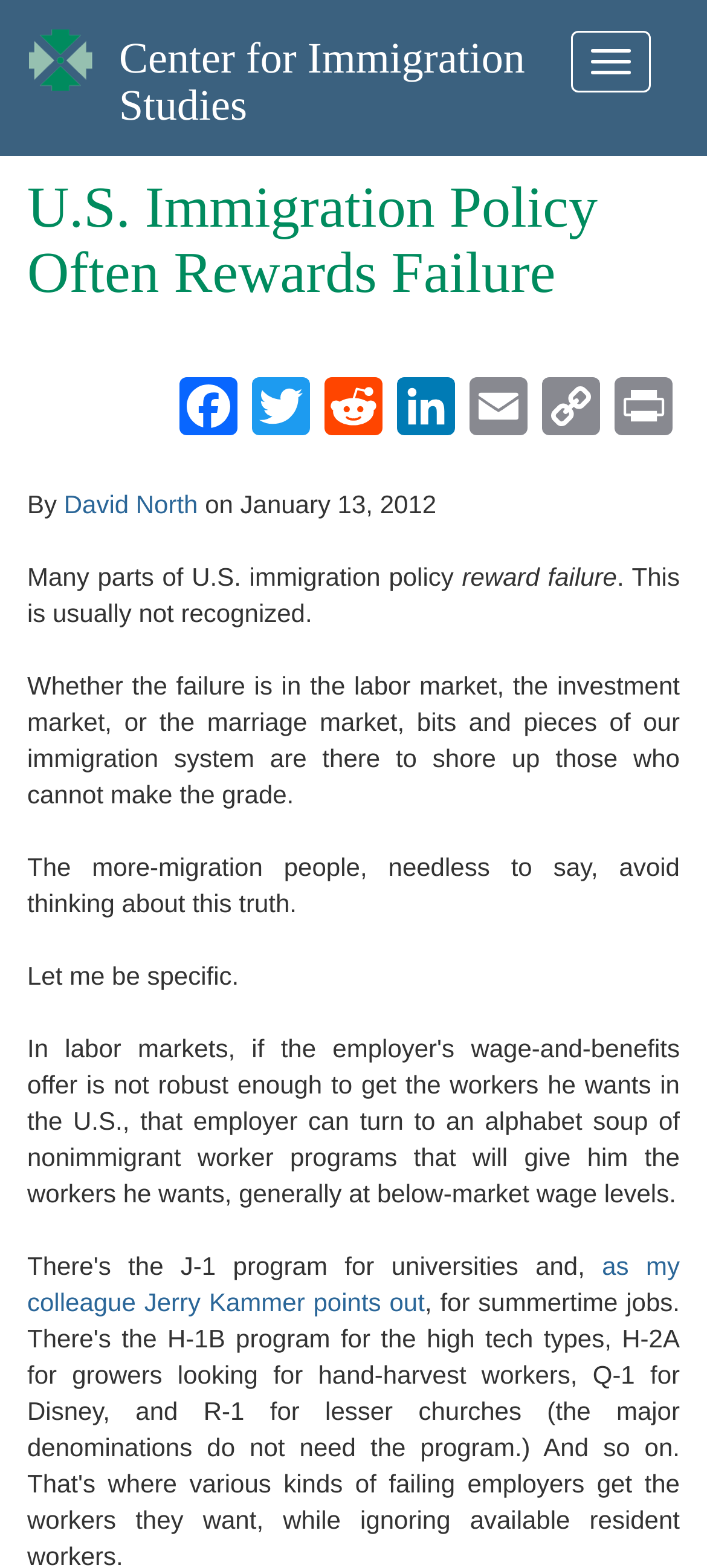What is the author of the article?
Look at the image and respond with a one-word or short phrase answer.

David North